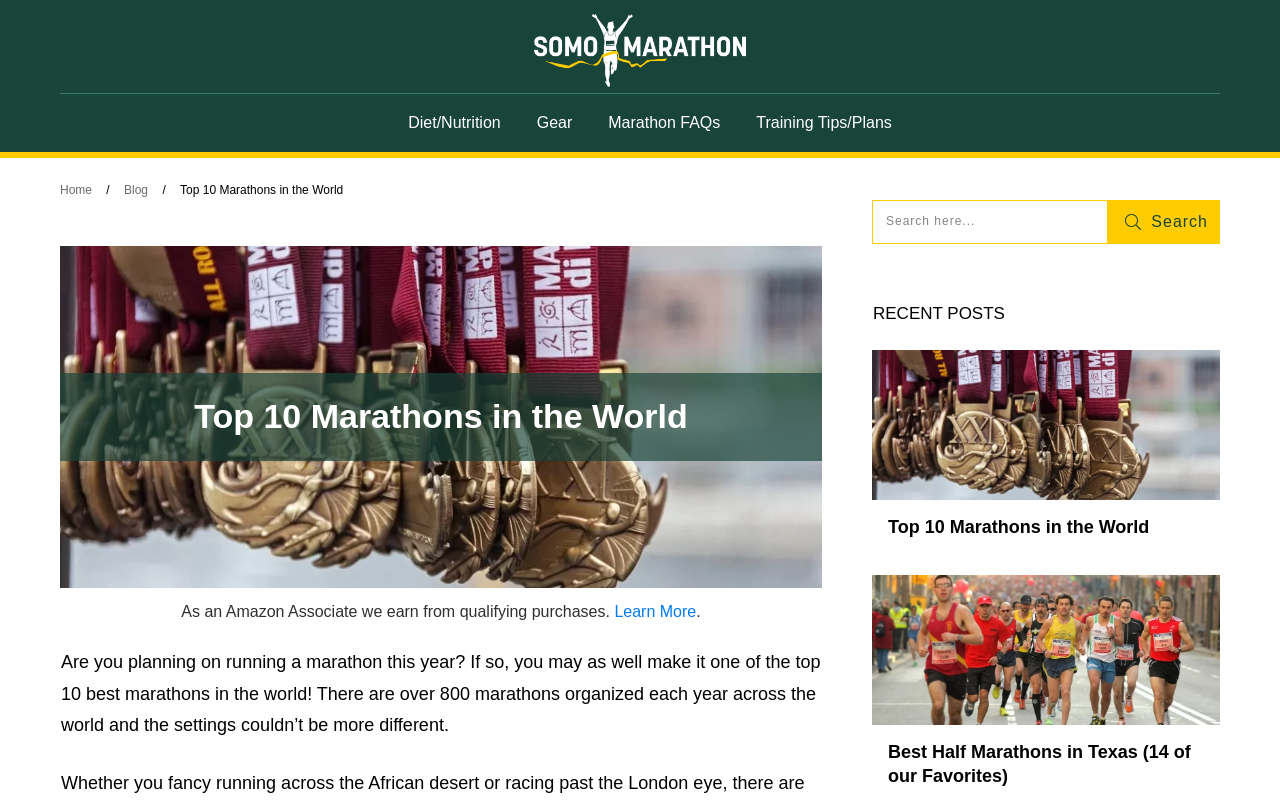Using the information in the image, could you please answer the following question in detail:
Is there an affiliate disclosure on the webpage?

I saw a text that says 'As an Amazon Associate we earn from qualifying purchases.' This is an affiliate disclosure, which means that the website earns commissions from Amazon for qualifying purchases.